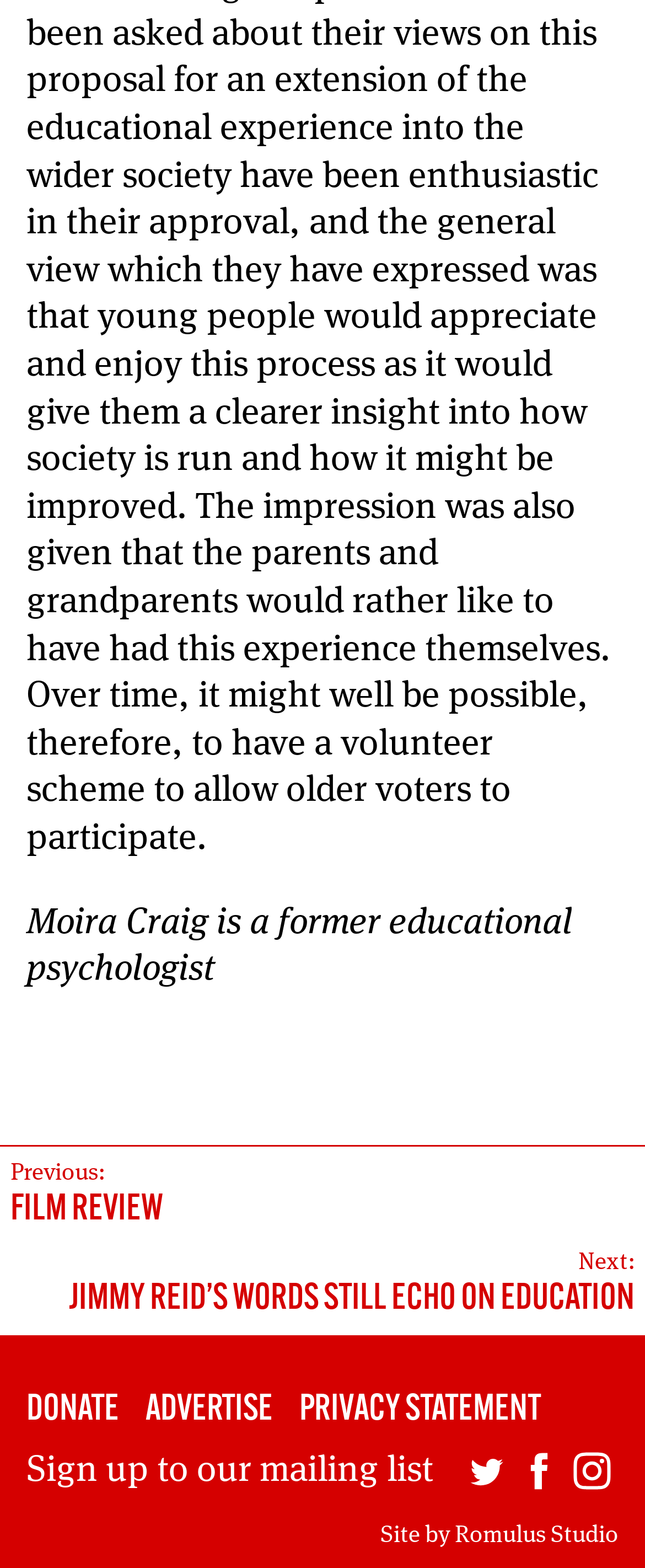Please mark the bounding box coordinates of the area that should be clicked to carry out the instruction: "Visit the website's privacy statement".

[0.464, 0.887, 0.838, 0.911]